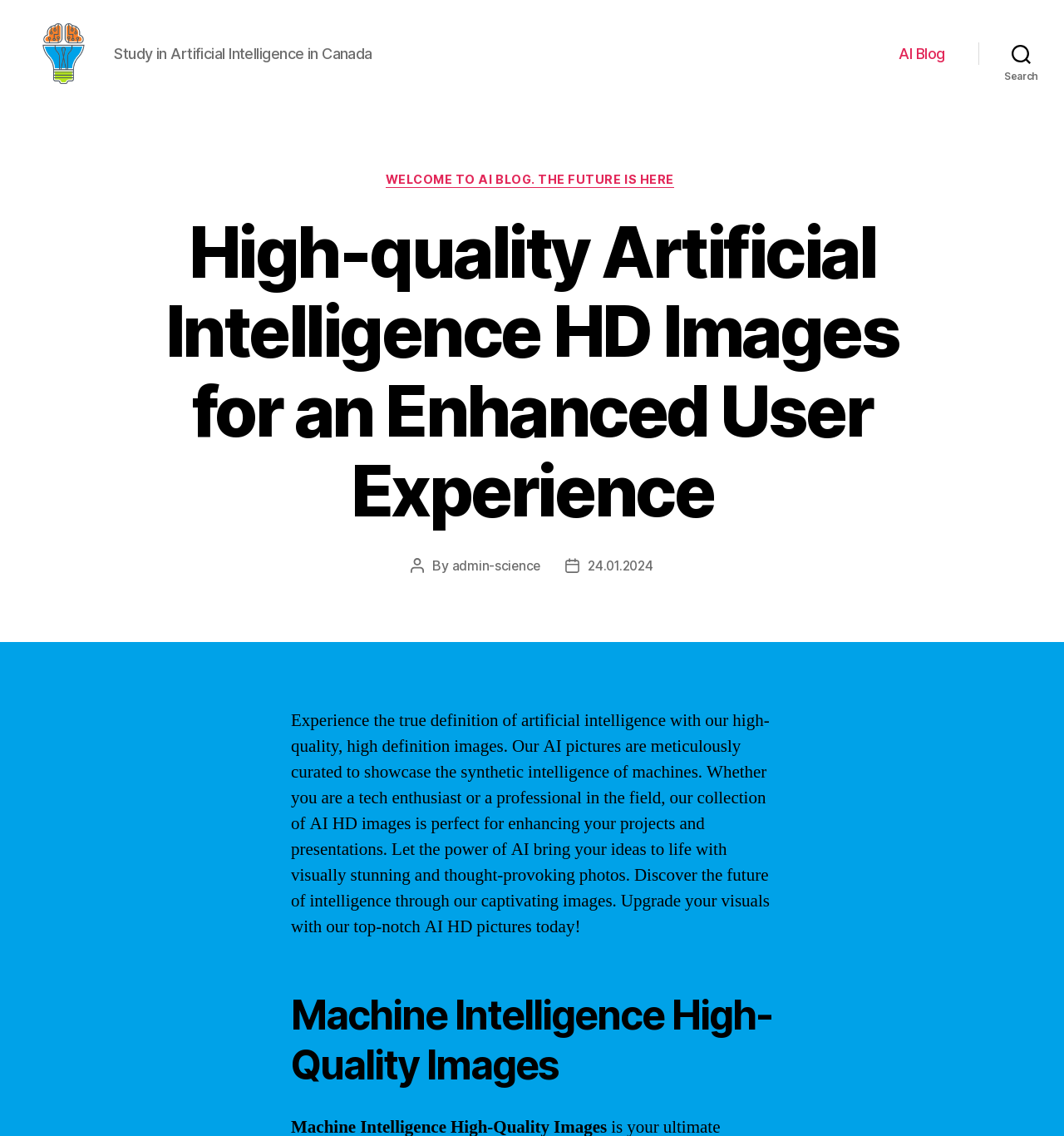Locate the UI element described by Search in the provided webpage screenshot. Return the bounding box coordinates in the format (top-left x, top-left y, bottom-right x, bottom-right y), ensuring all values are between 0 and 1.

[0.92, 0.037, 1.0, 0.07]